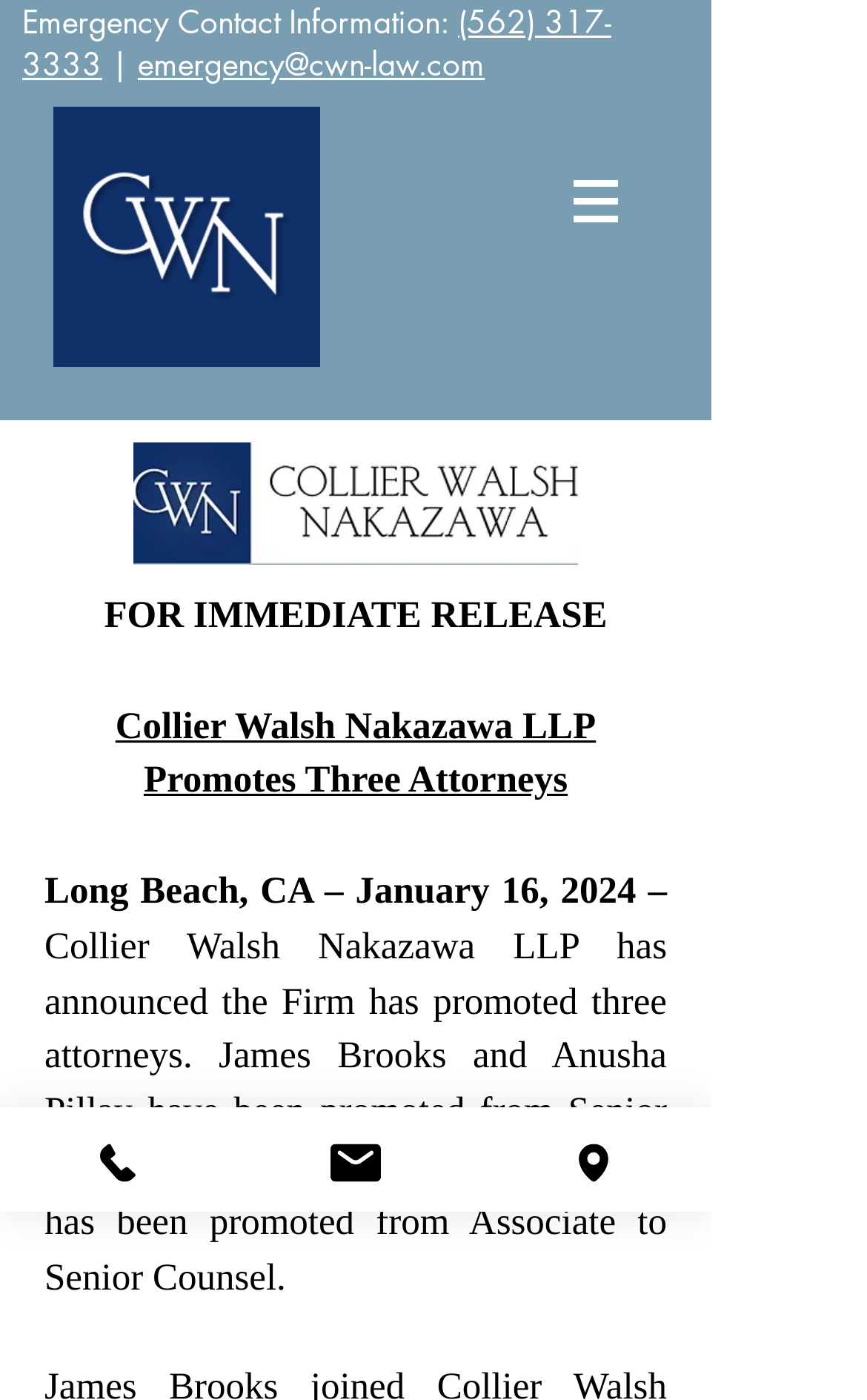What is the position of Zachary Farley after promotion?
Based on the screenshot, give a detailed explanation to answer the question.

I read the press release on the webpage, which states that Zachary Farley has been promoted from Associate to Senior Counsel.